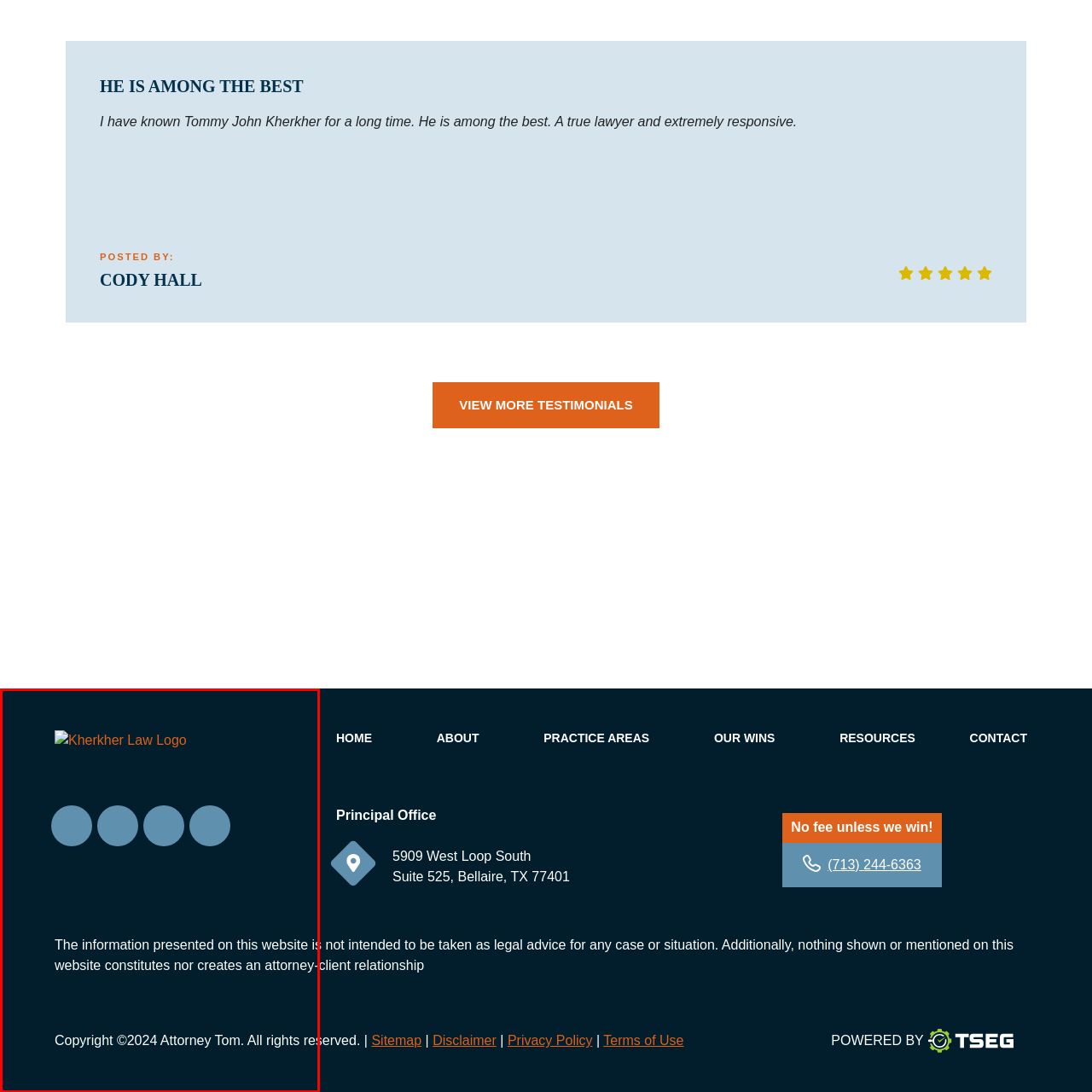What is the purpose of the accompanying text?
Focus on the image bounded by the red box and reply with a one-word or phrase answer.

Legal disclaimer